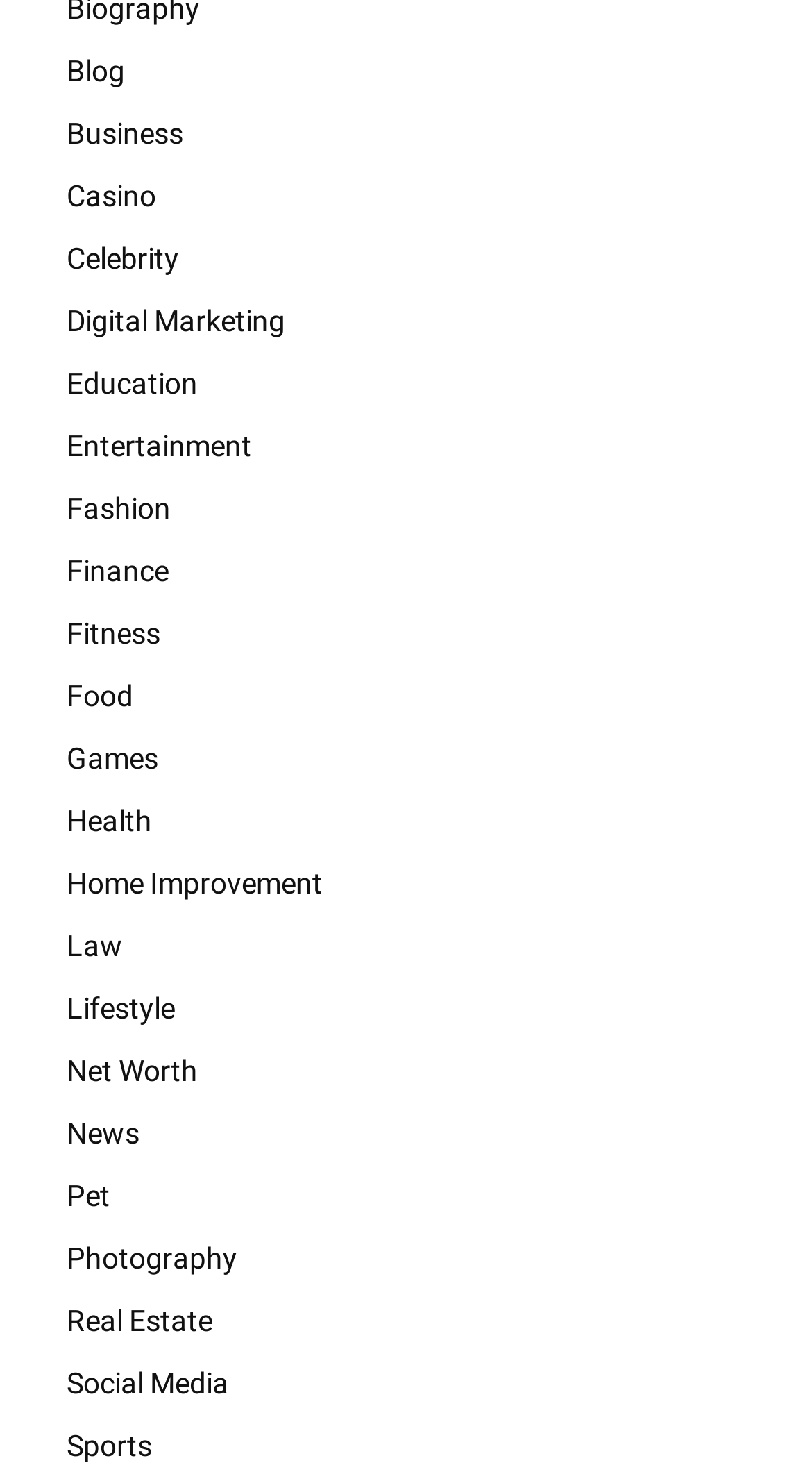Please answer the following question using a single word or phrase: 
What is the category above 'Entertainment'?

Education